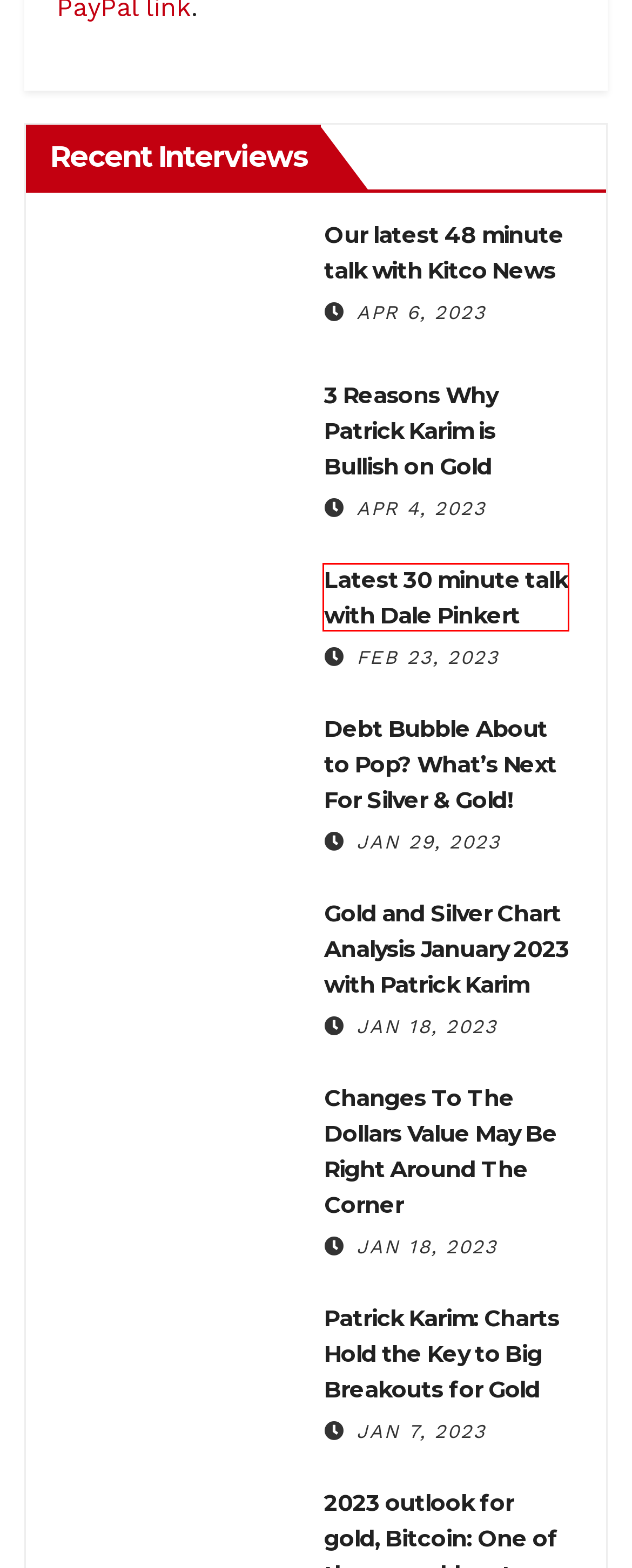You are provided a screenshot of a webpage featuring a red bounding box around a UI element. Choose the webpage description that most accurately represents the new webpage after clicking the element within the red bounding box. Here are the candidates:
A. January 2023 – Bad * Charts'  Archive
B. April 2023 – Bad * Charts'  Archive
C. Changes To The Dollars Value May Be Right Around The Corner – Bad * Charts'  Archive
D. Latest 30 minute talk with Dale Pinkert – Bad * Charts'  Archive
E. Gold and Silver Chart Analysis January 2023 with Patrick Karim – Bad * Charts'  Archive
F. Our latest 48 minute talk with Kitco News – Bad * Charts'  Archive
G. February 2023 – Bad * Charts'  Archive
H. 3 Reasons Why Patrick Karim is Bullish on Gold – Bad * Charts'  Archive

D